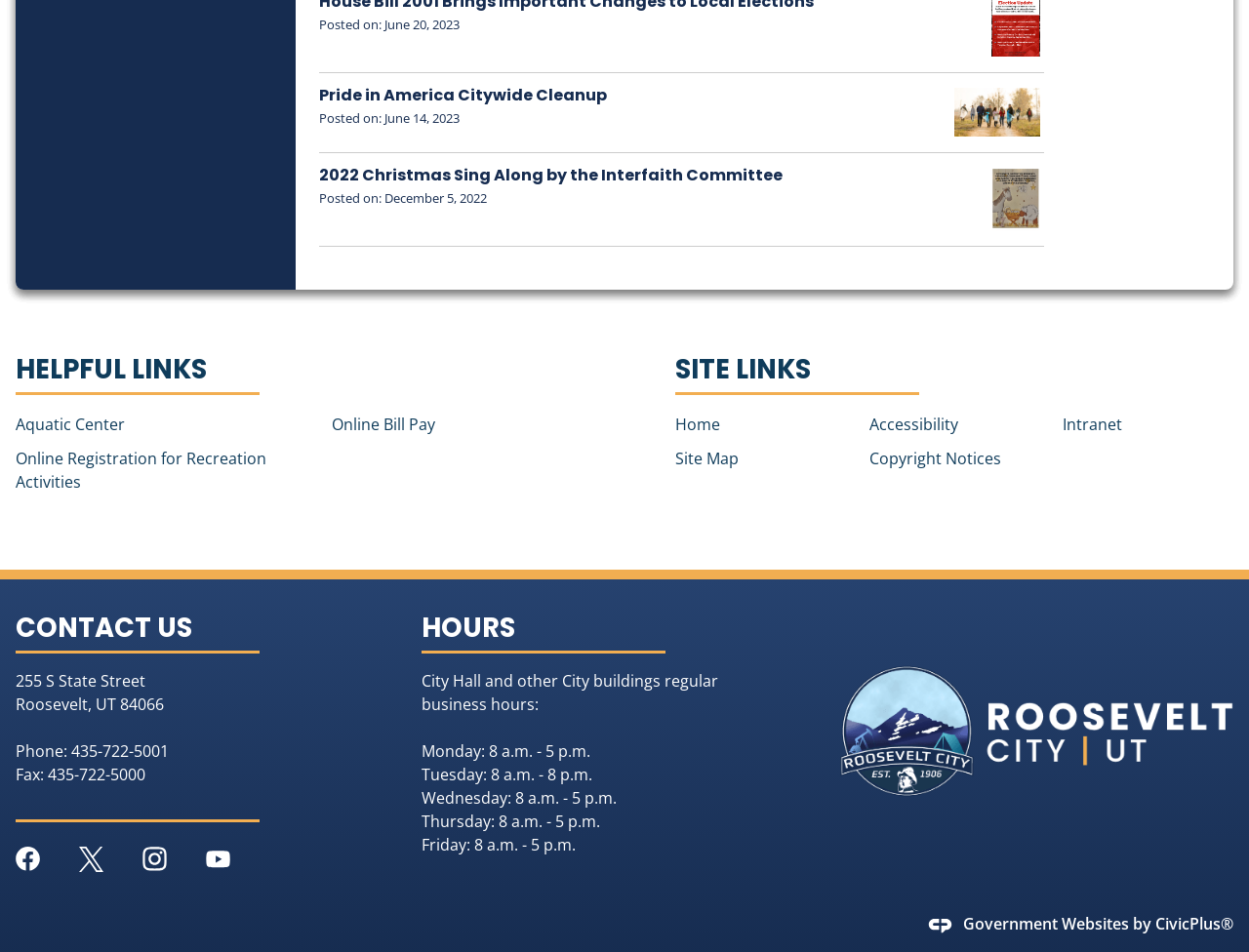Determine the bounding box for the UI element that matches this description: "Online Registration for Recreation Activities".

[0.012, 0.47, 0.213, 0.518]